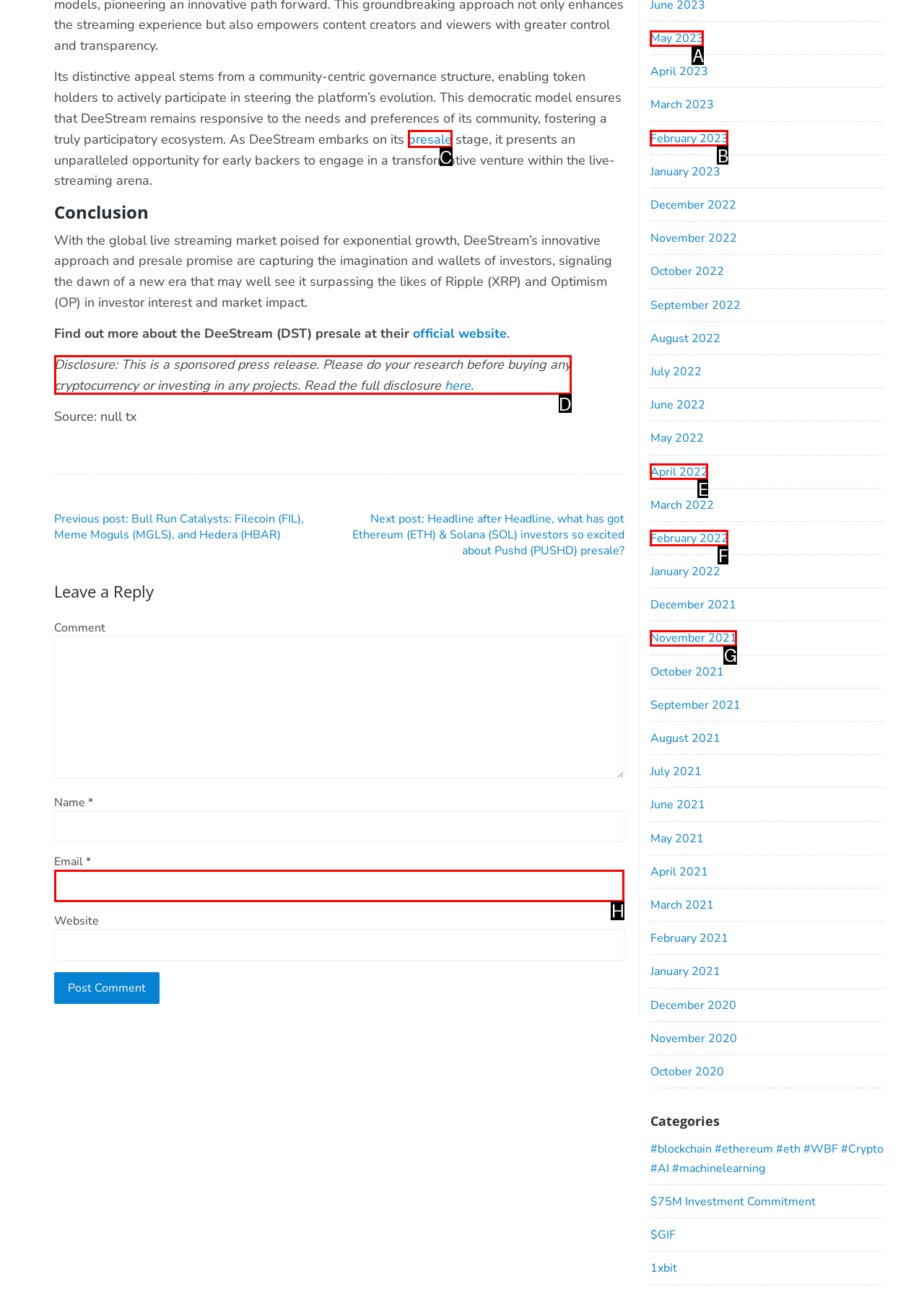Determine which HTML element should be clicked for this task: Read the 'Disclosure' statement
Provide the option's letter from the available choices.

D